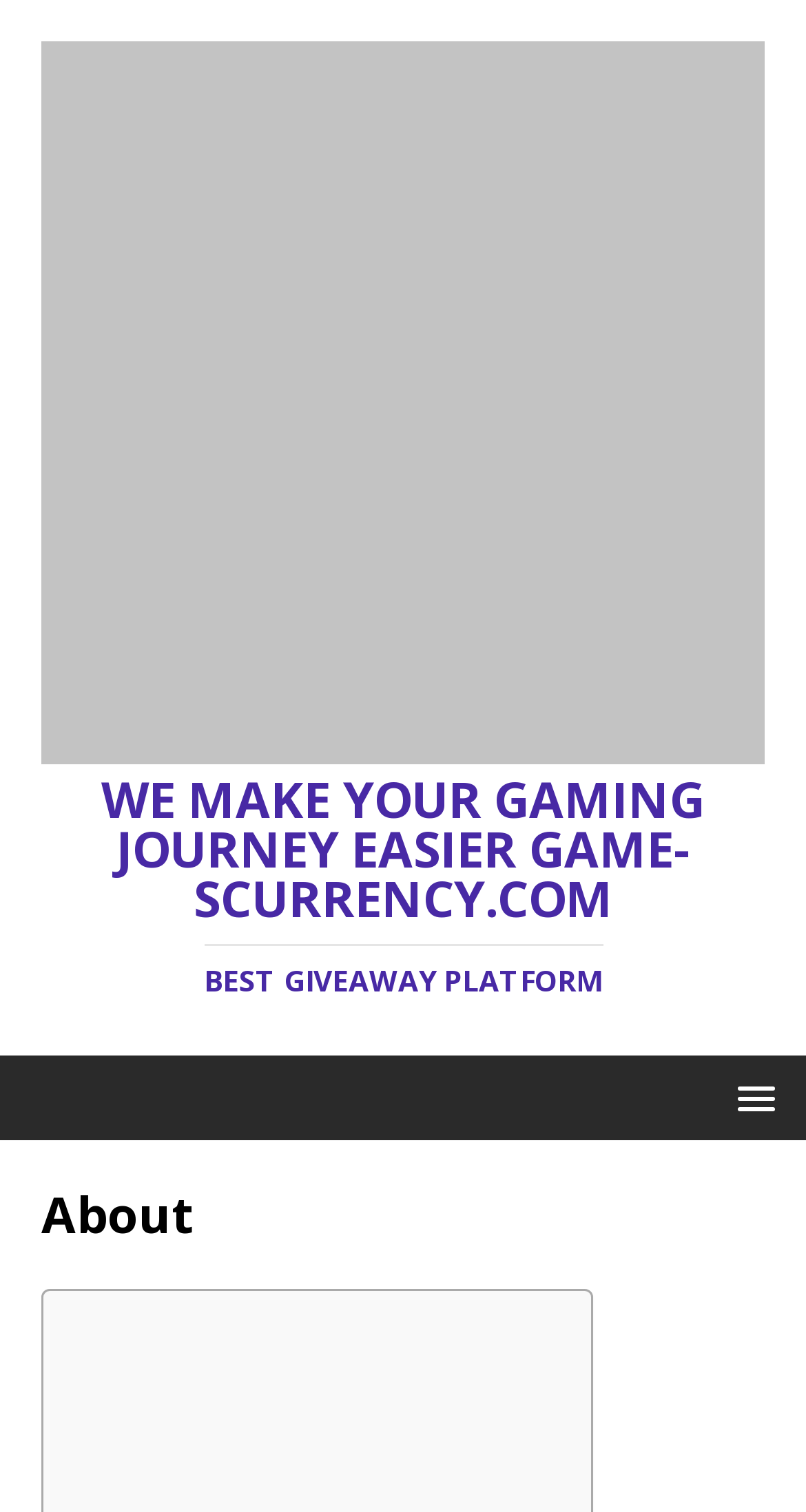What is the logo of the website?
Refer to the image and respond with a one-word or short-phrase answer.

game-scurrency.com logo